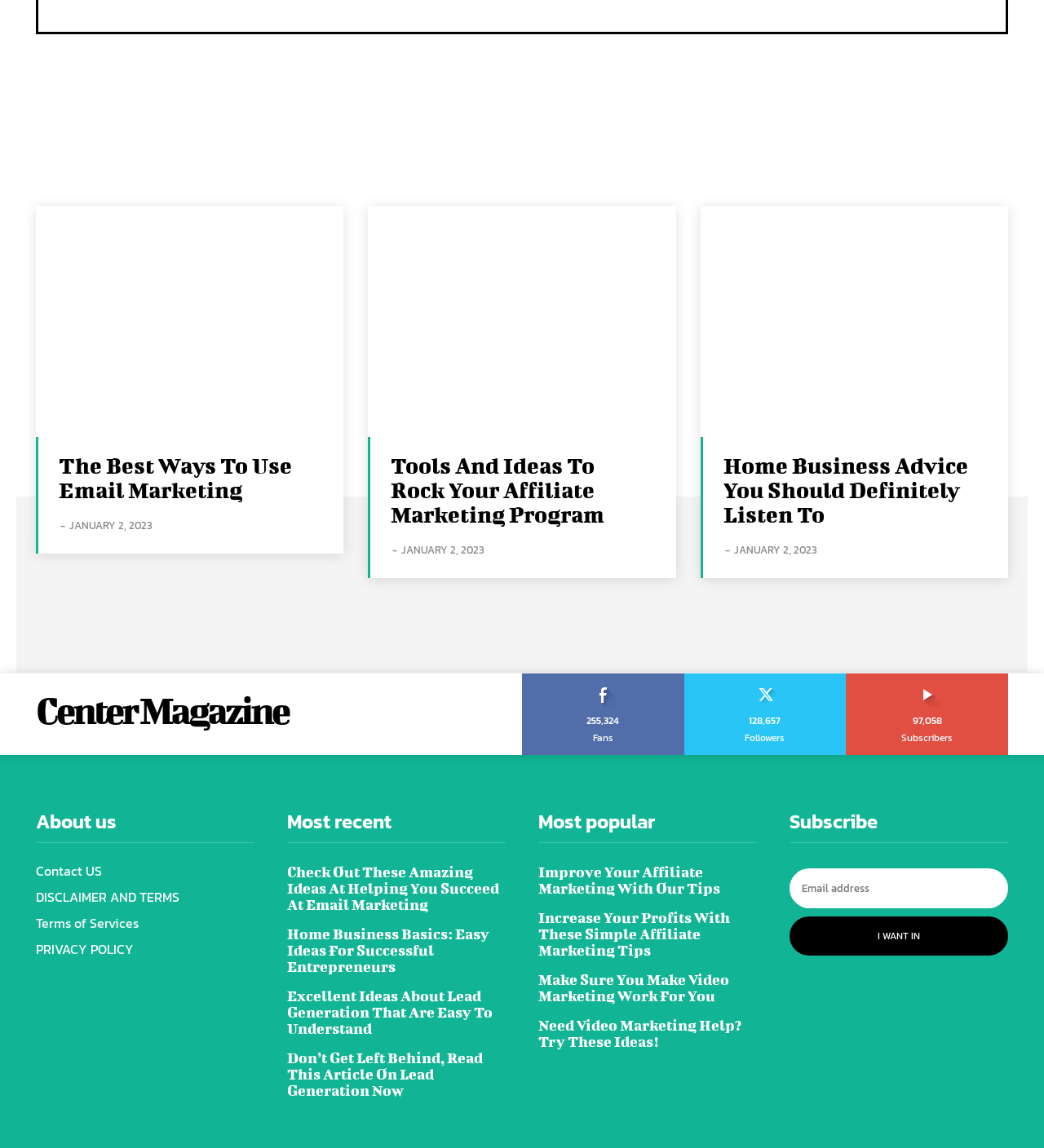Specify the bounding box coordinates of the element's area that should be clicked to execute the given instruction: "Subscribe by entering email address". The coordinates should be four float numbers between 0 and 1, i.e., [left, top, right, bottom].

[0.756, 0.756, 0.966, 0.791]